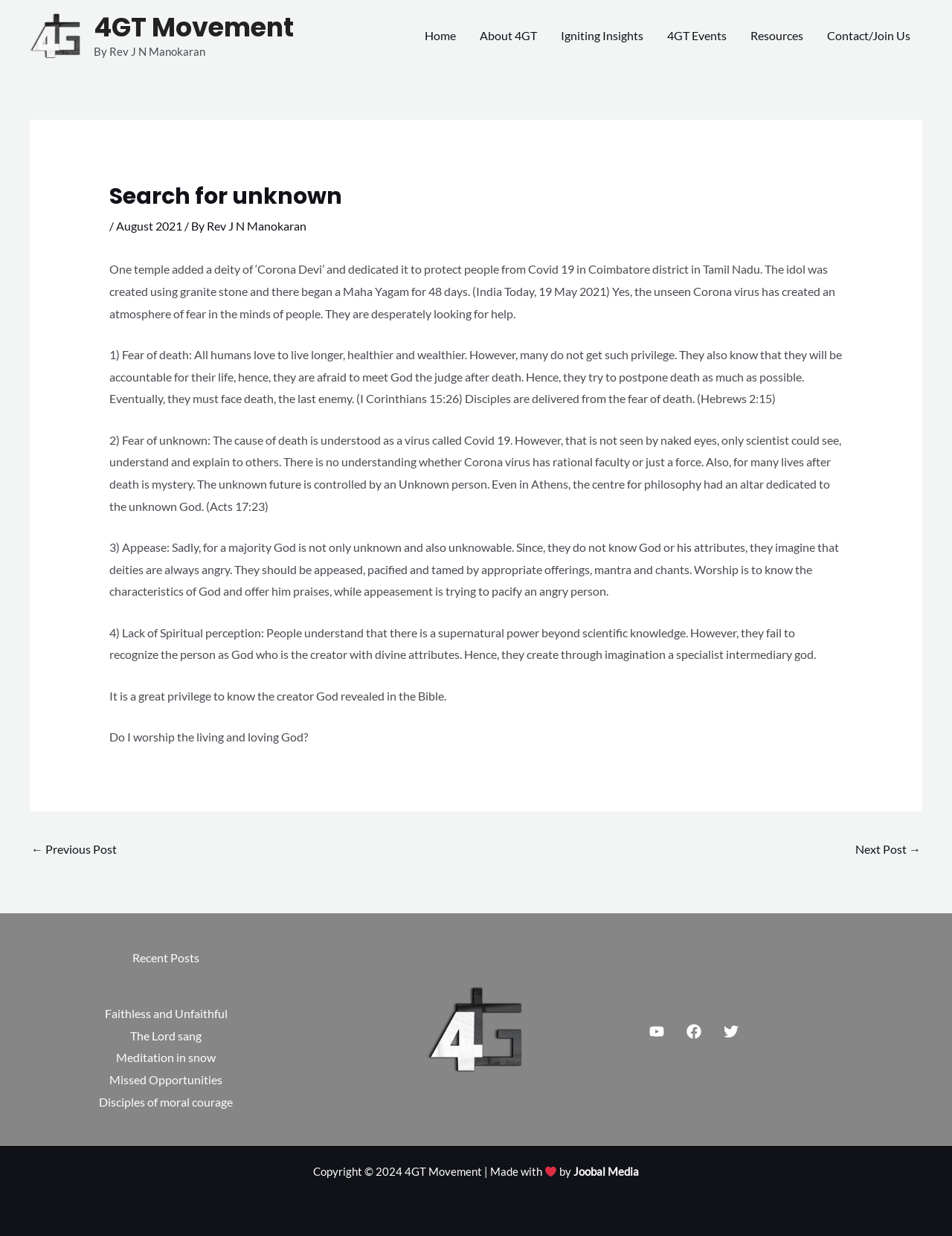Please find the bounding box coordinates of the clickable region needed to complete the following instruction: "Read the article about Corona Devi". The bounding box coordinates must consist of four float numbers between 0 and 1, i.e., [left, top, right, bottom].

[0.115, 0.212, 0.877, 0.259]